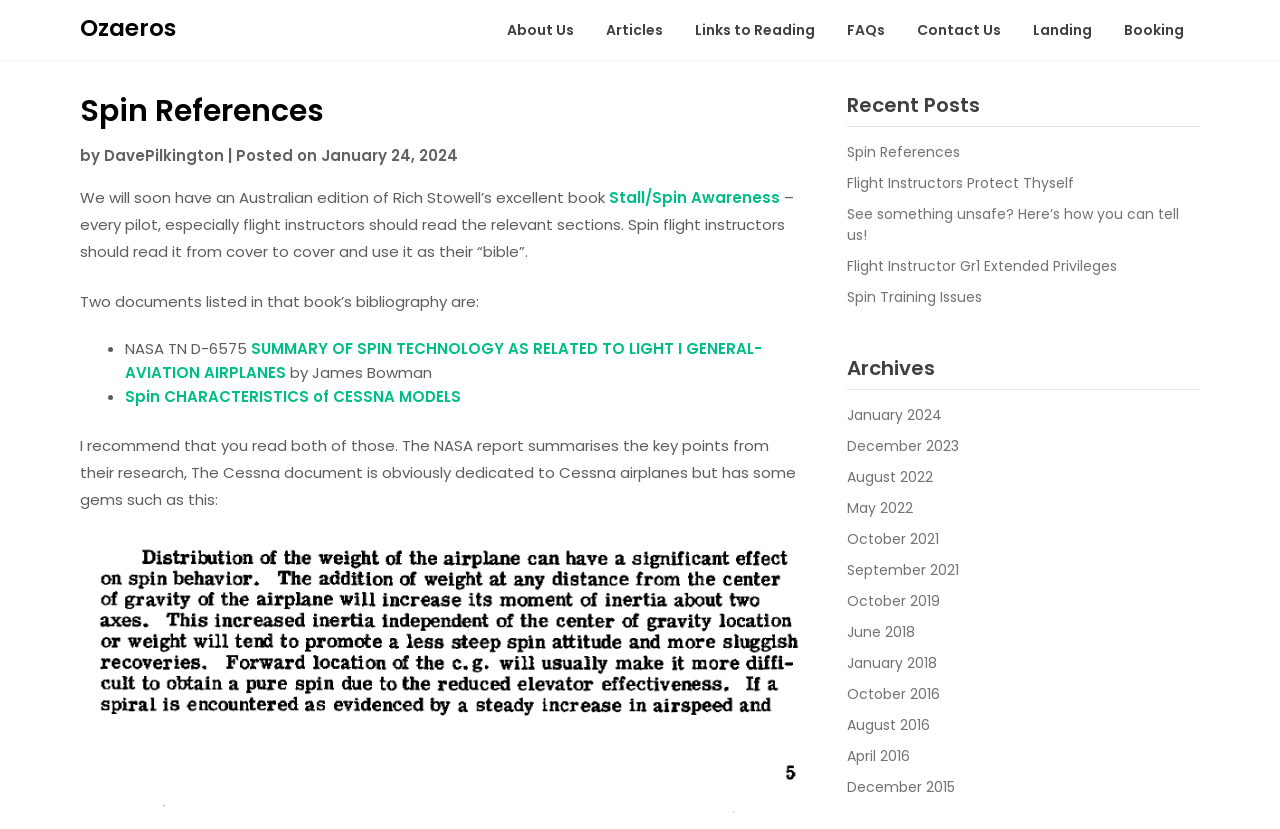What is the name of the author of the latest article?
Kindly give a detailed and elaborate answer to the question.

I found the answer by looking at the section with the heading 'Spin References' and finding the link 'by DavePilkington' which indicates the author of the article.